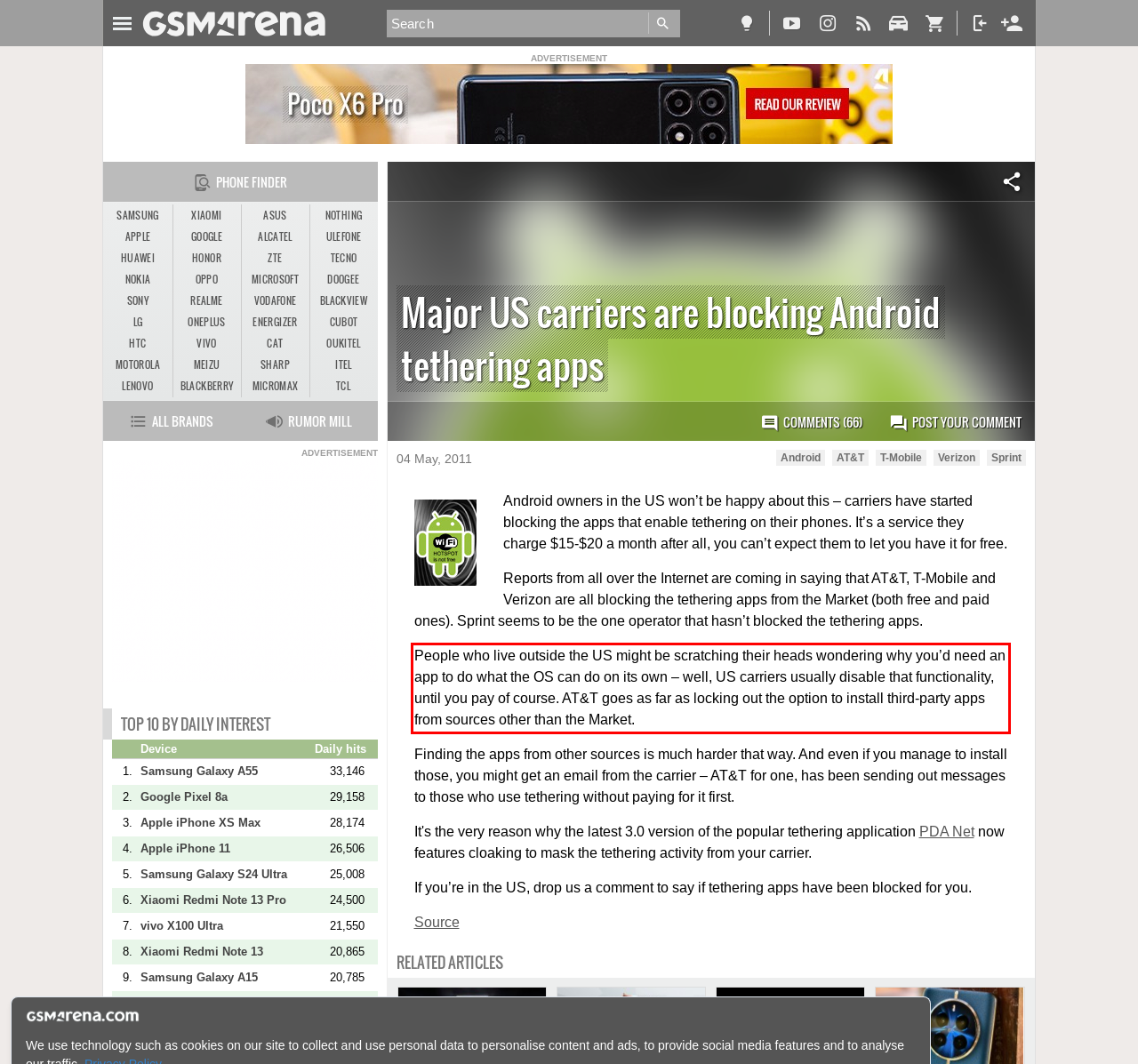Extract and provide the text found inside the red rectangle in the screenshot of the webpage.

People who live outside the US might be scratching their heads wondering why you’d need an app to do what the OS can do on its own – well, US carriers usually disable that functionality, until you pay of course. AT&T goes as far as locking out the option to install third-party apps from sources other than the Market.